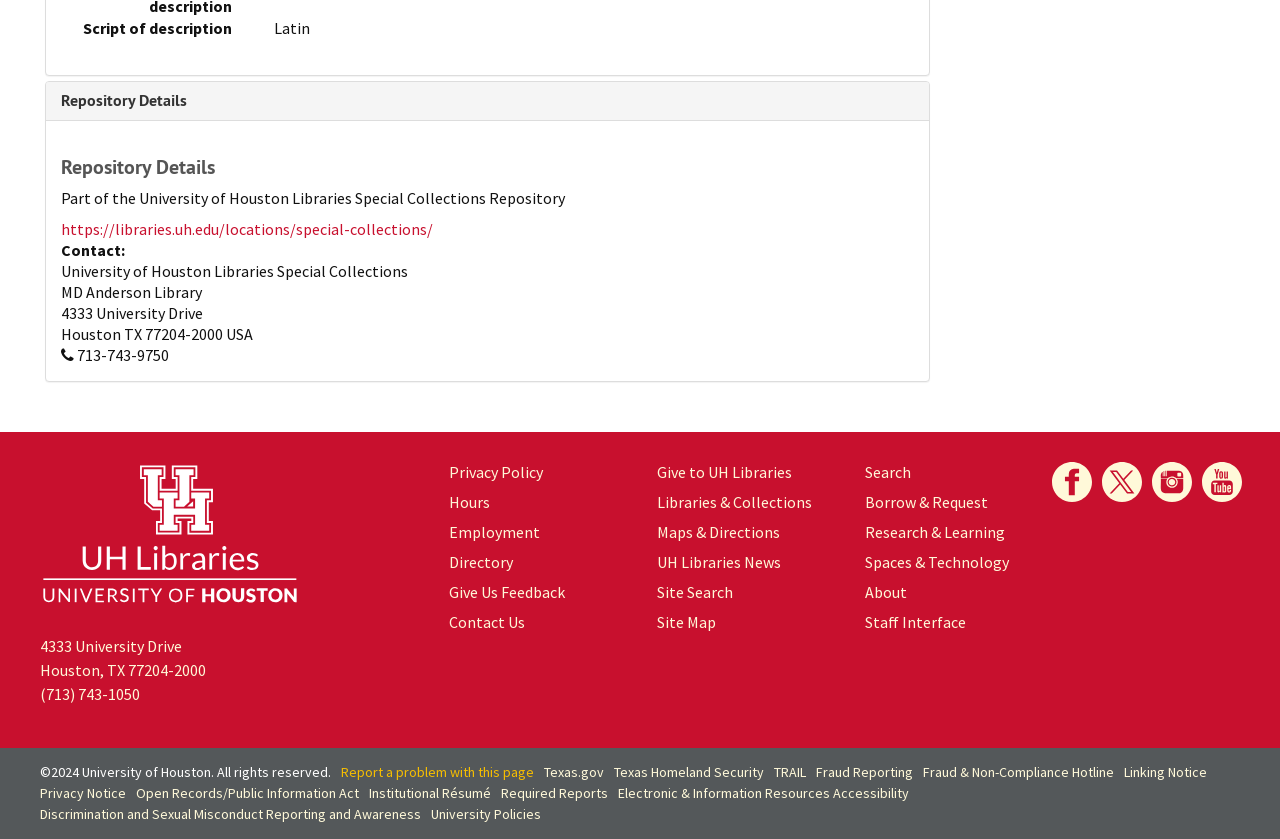Please determine the bounding box coordinates of the element's region to click for the following instruction: "View University of Houston Libraries logo".

[0.031, 0.552, 0.234, 0.72]